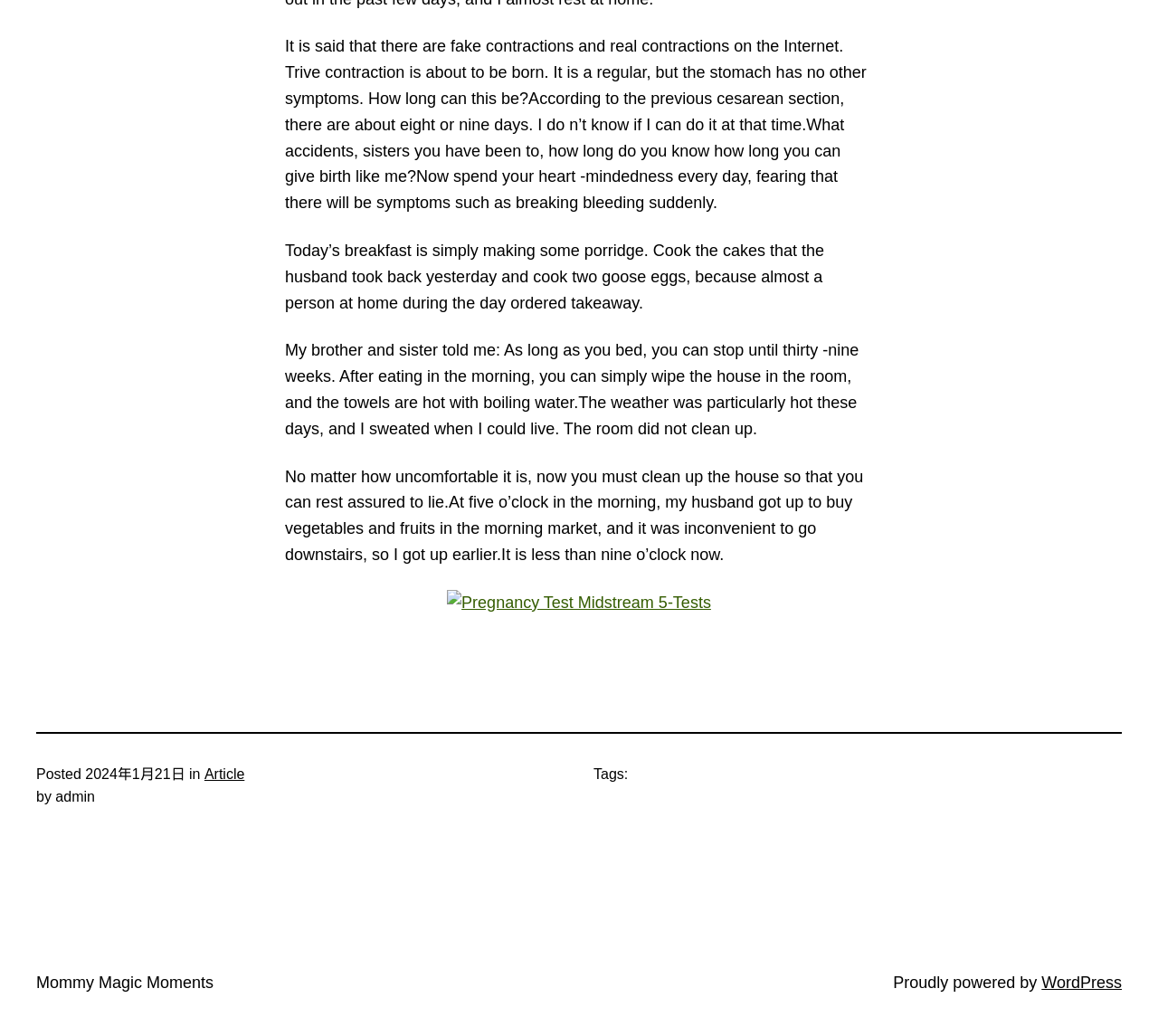What did the author's husband do at 5 o'clock in the morning?
Based on the visual content, answer with a single word or a brief phrase.

Bought vegetables and fruits